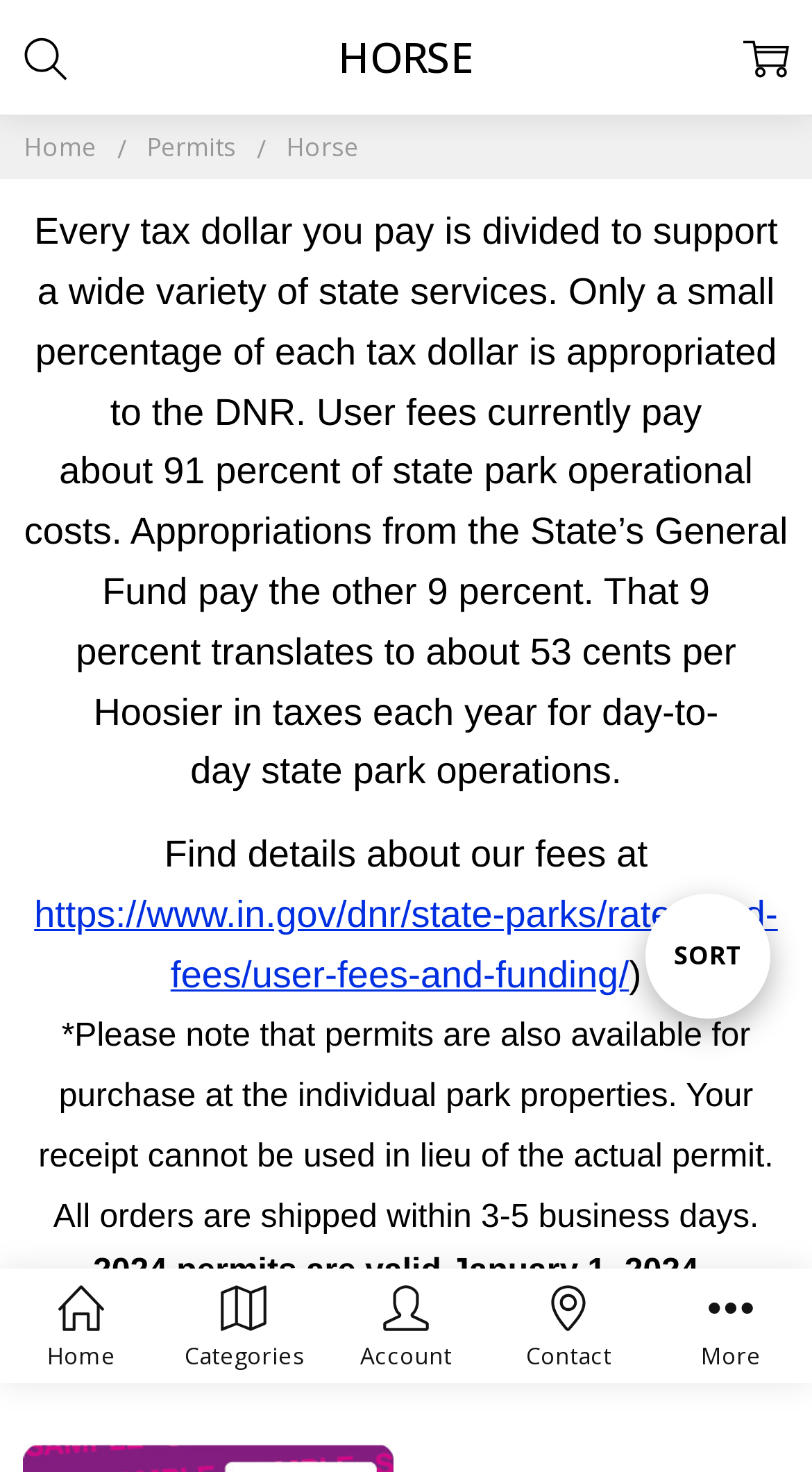Highlight the bounding box coordinates of the region I should click on to meet the following instruction: "Click the quick search link".

[0.0, 0.003, 0.113, 0.075]